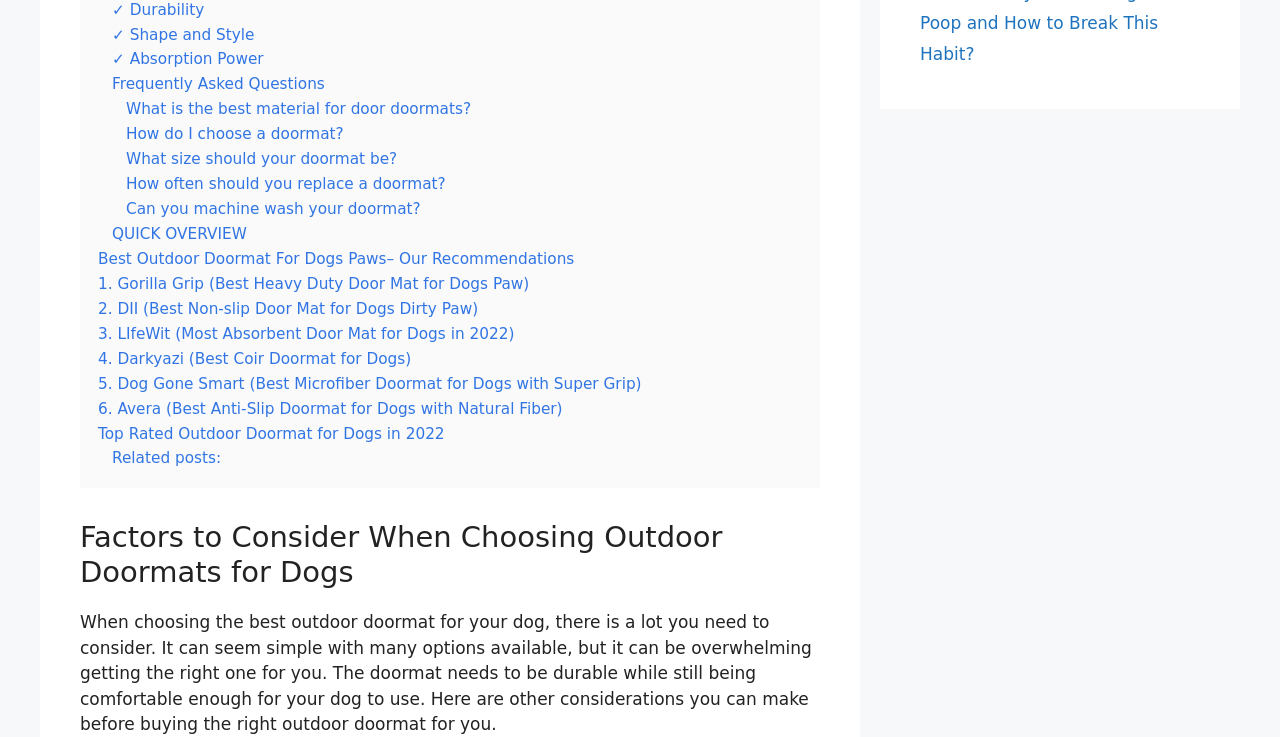Please give a short response to the question using one word or a phrase:
What are the factors to consider when choosing outdoor doormats for dogs?

Durability, Shape and Style, Absorption Power